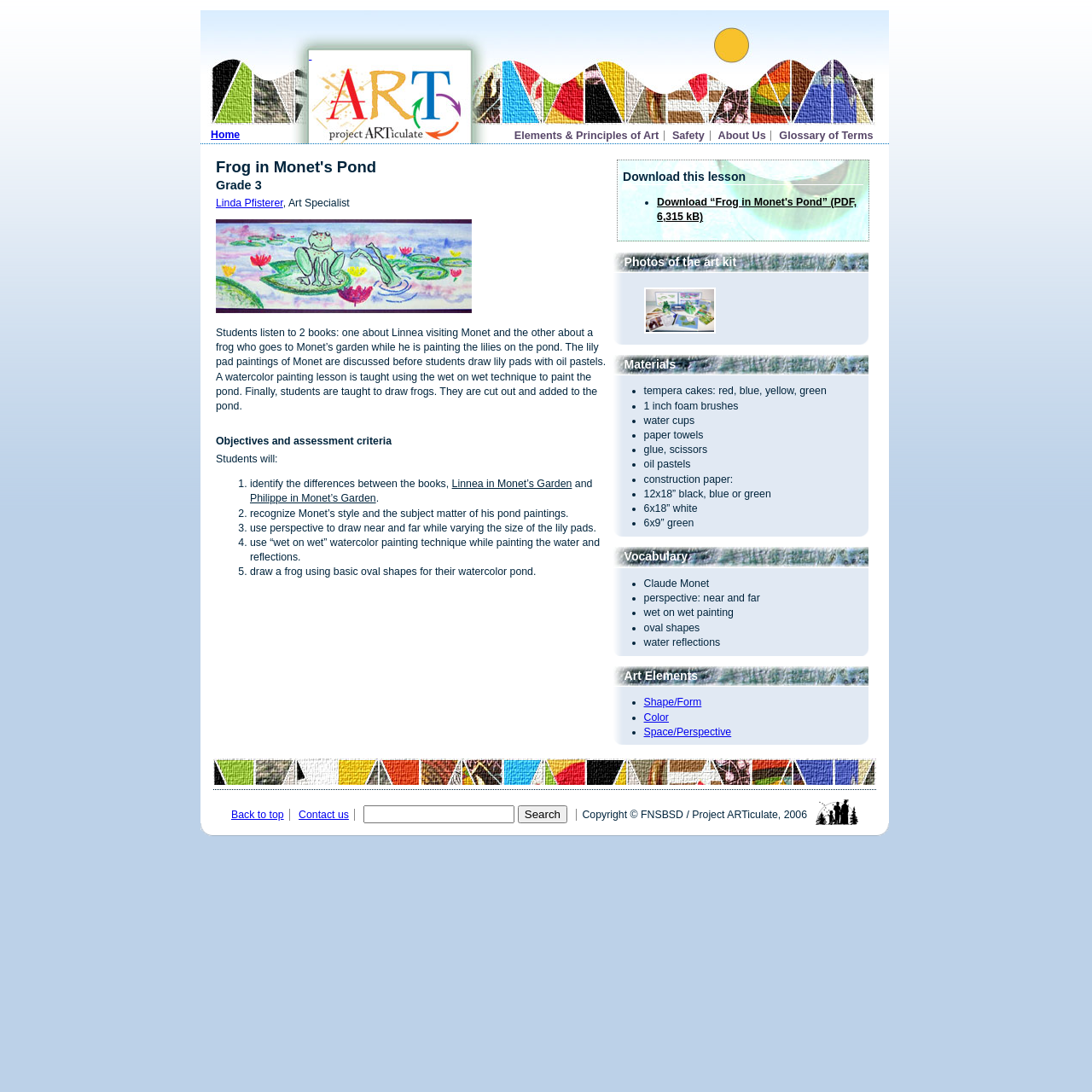What is the title of the lesson?
Please provide a comprehensive answer based on the contents of the image.

The title of the lesson can be found in the heading element with the text 'Frog in Monet's Pond' which is located at the top of the webpage.